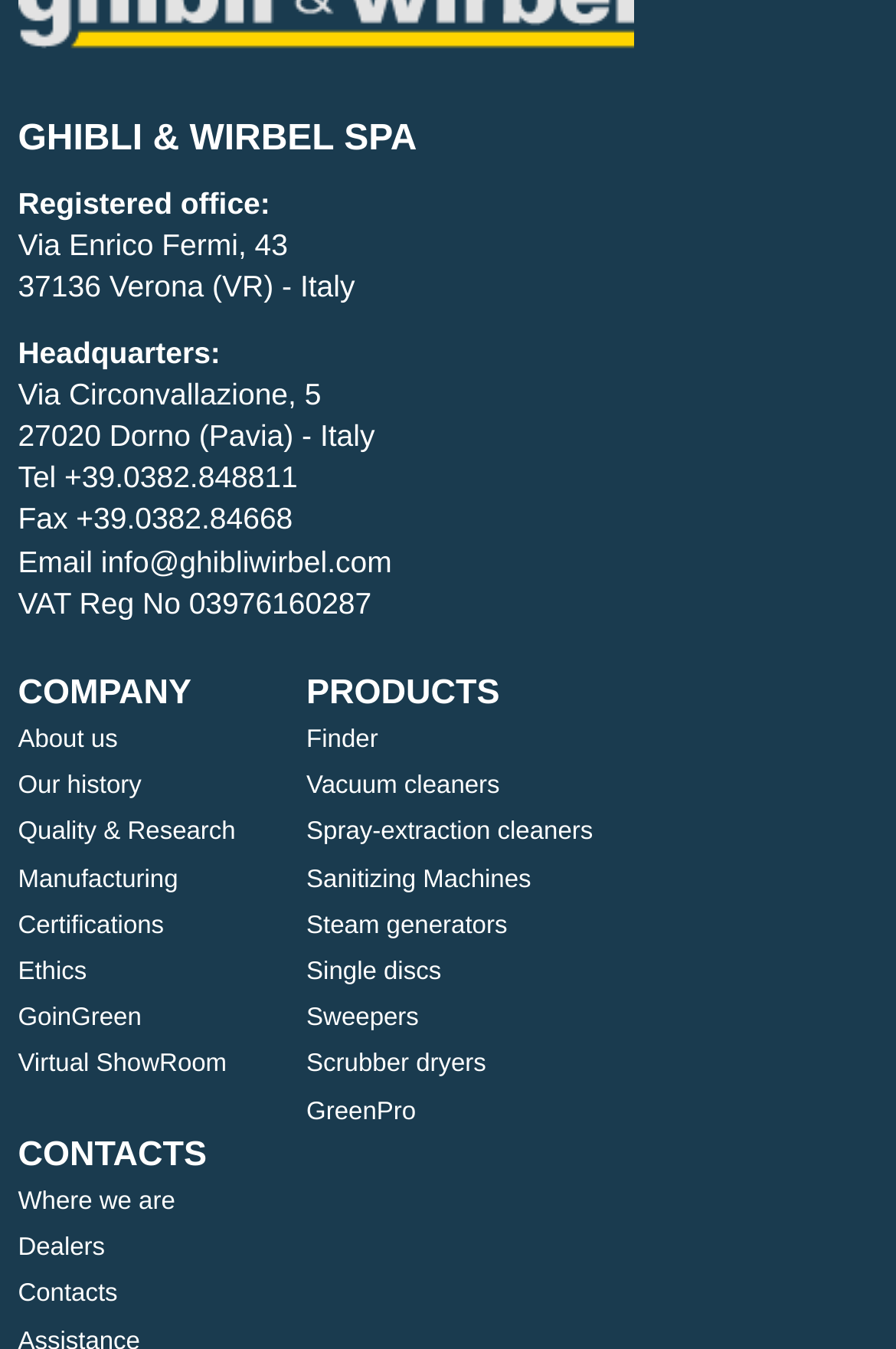Determine the bounding box coordinates of the clickable element to complete this instruction: "Contact via email". Provide the coordinates in the format of four float numbers between 0 and 1, [left, top, right, bottom].

[0.113, 0.403, 0.437, 0.429]